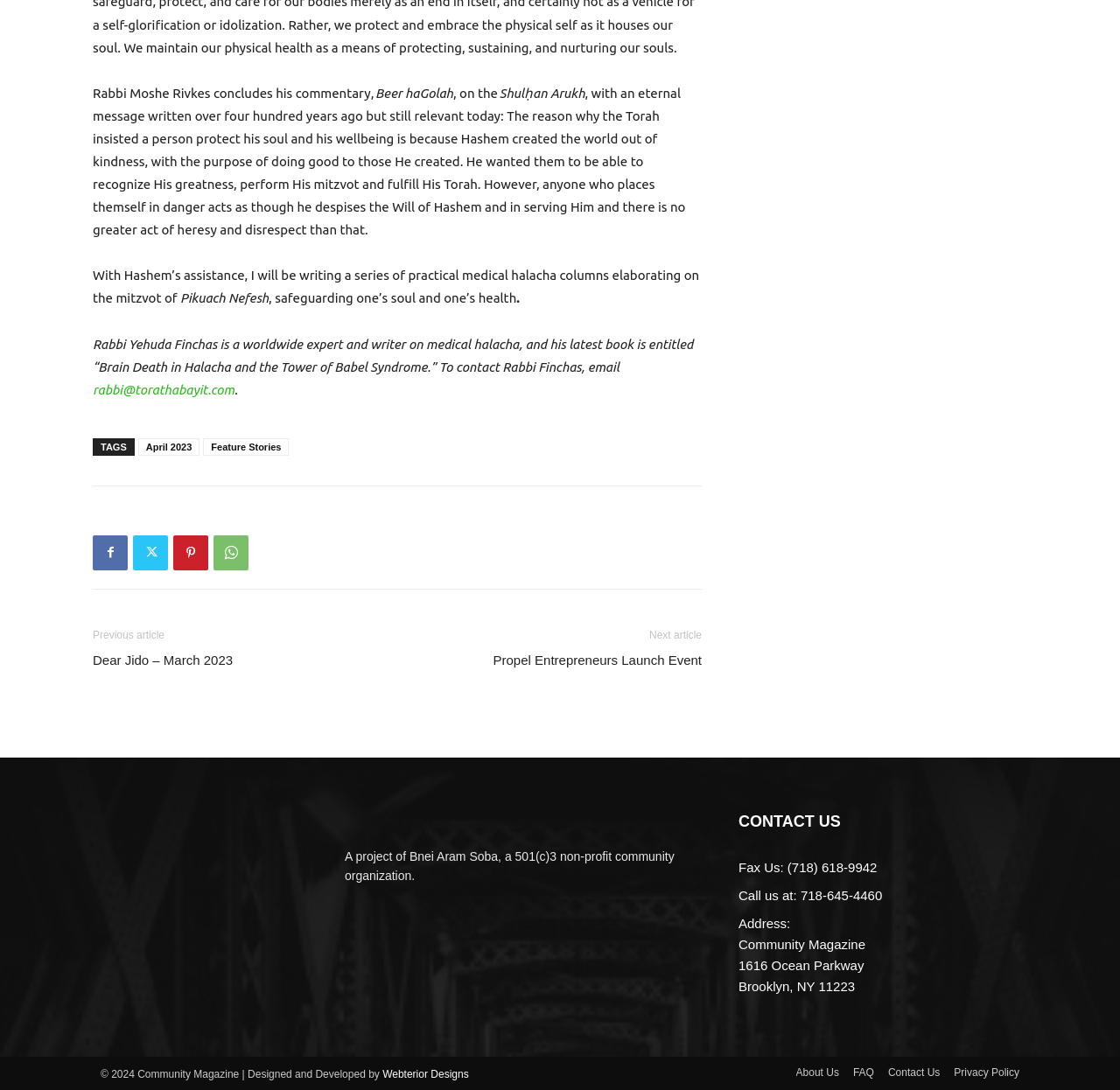What is the topic of the medical halacha columns written by Rabbi Moshe Rivkes? From the image, respond with a single word or brief phrase.

Pikuach Nefesh